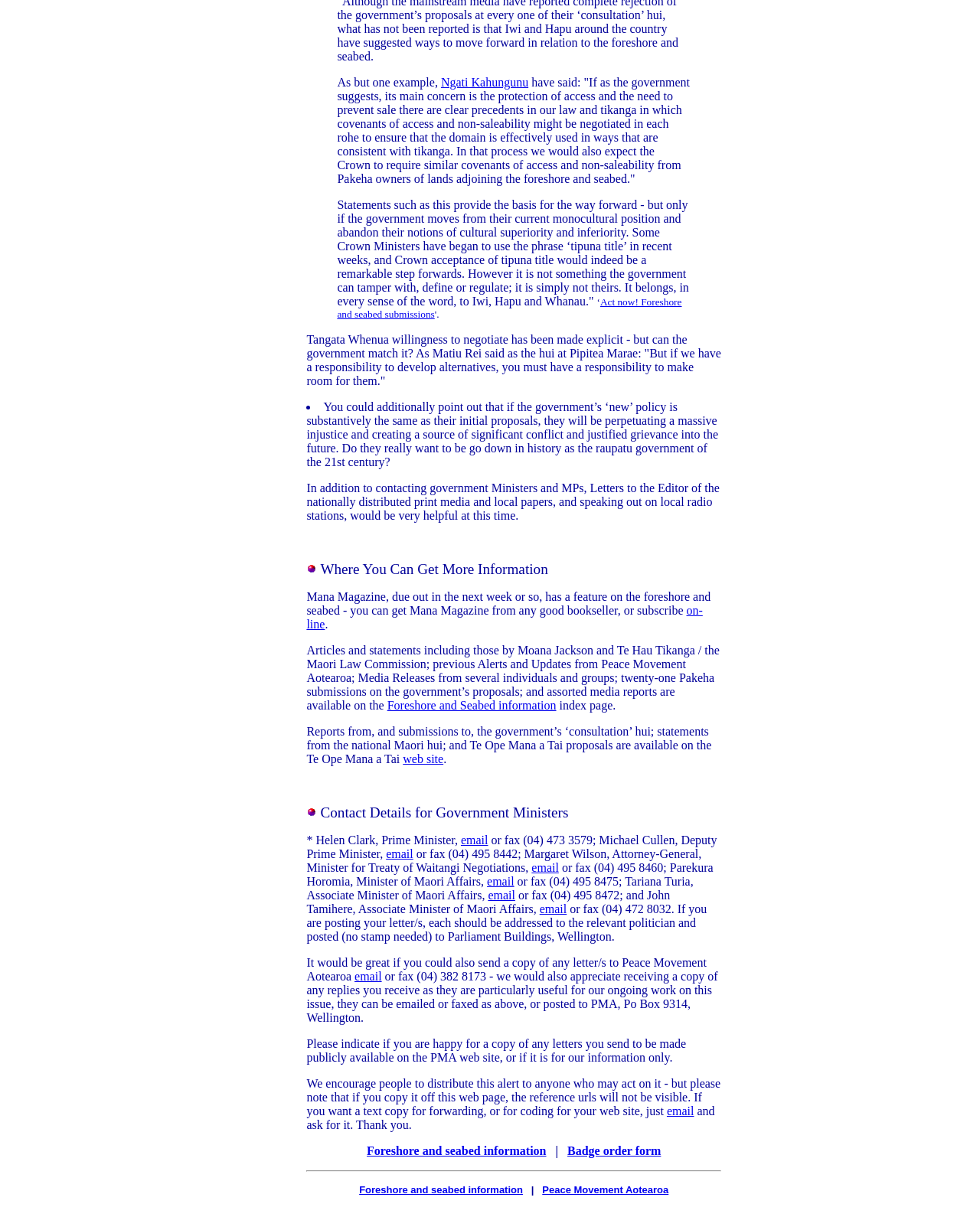Determine the bounding box coordinates for the area you should click to complete the following instruction: "Get more information on 'Mana Magazine'".

[0.313, 0.48, 0.725, 0.502]